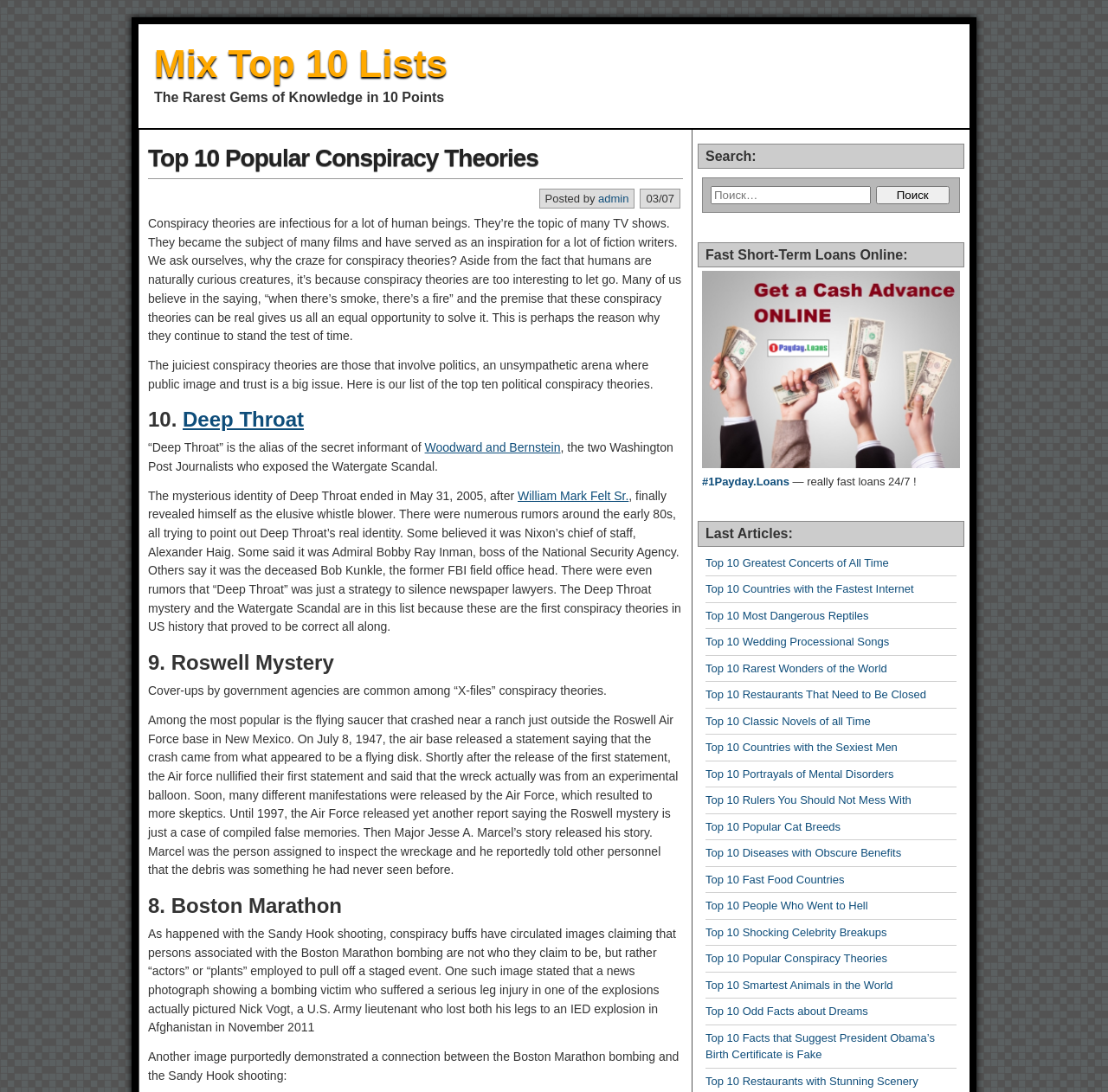Identify the bounding box coordinates of the clickable section necessary to follow the following instruction: "Explore the Roswell Mystery". The coordinates should be presented as four float numbers from 0 to 1, i.e., [left, top, right, bottom].

[0.134, 0.593, 0.616, 0.621]